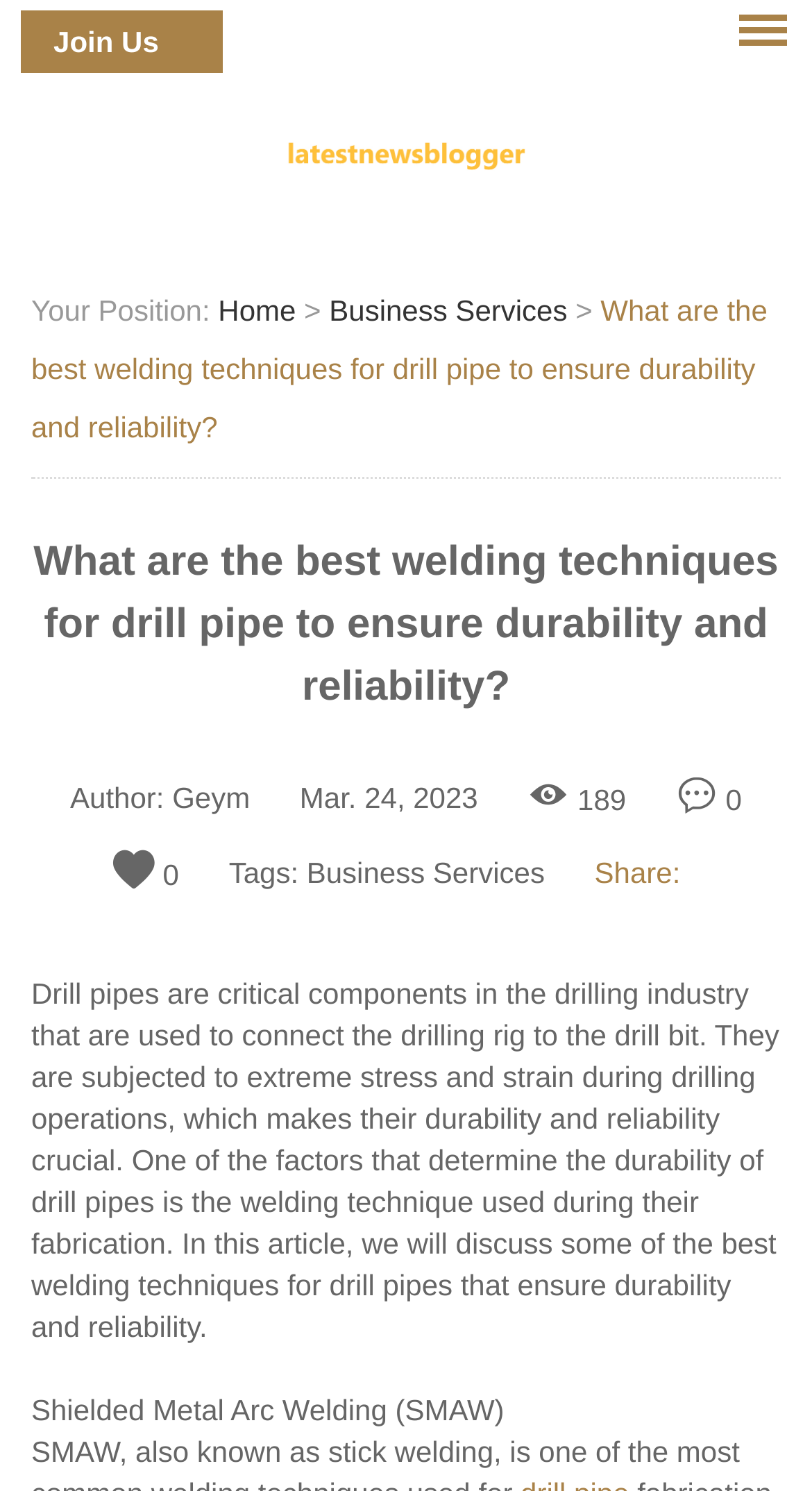Determine the bounding box for the UI element that matches this description: "Return to index".

None